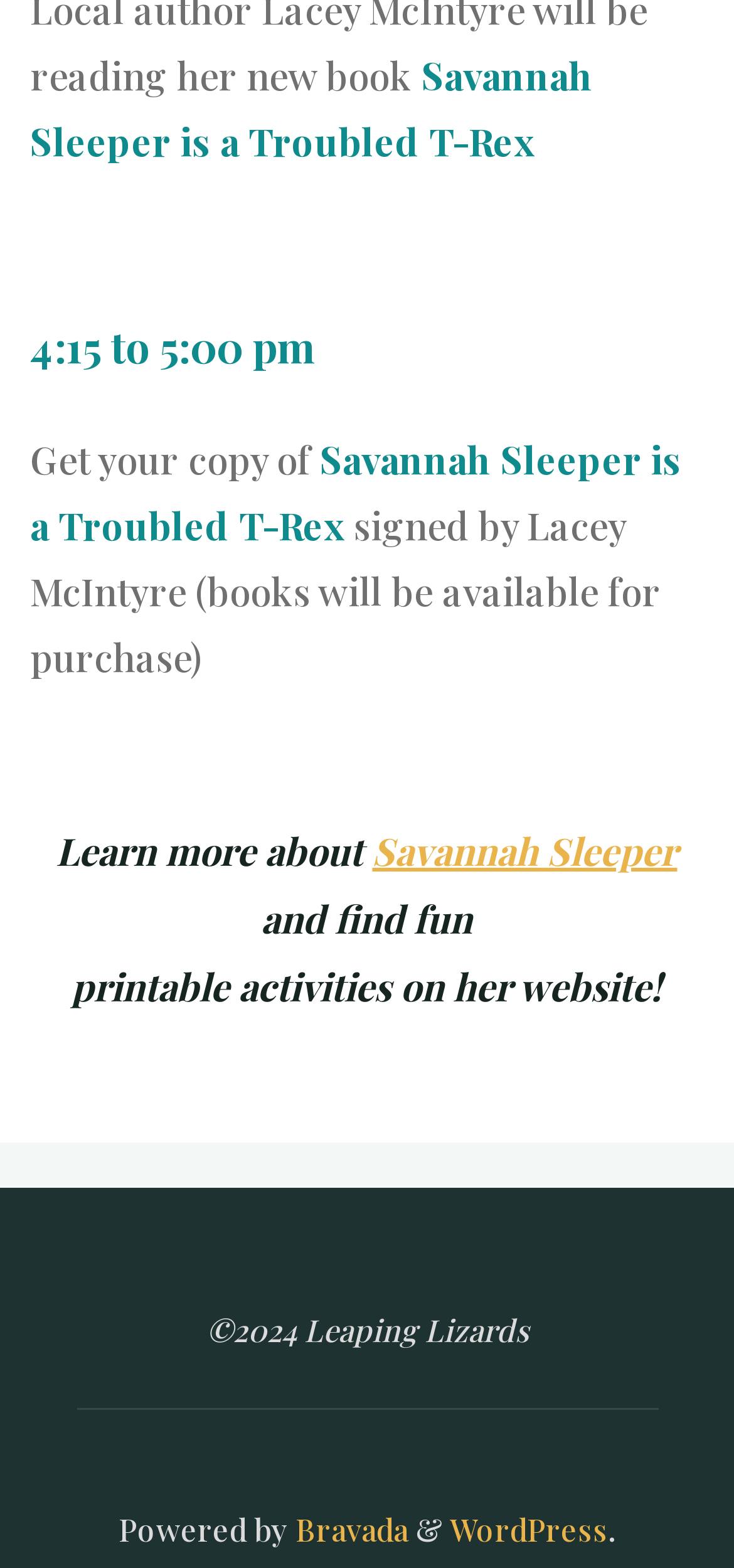Using the image as a reference, answer the following question in as much detail as possible:
What is the time period mentioned on the webpage?

The time period can be found in the heading element with the text '4:15 to 5:00 pm' which is located at the top of the webpage.